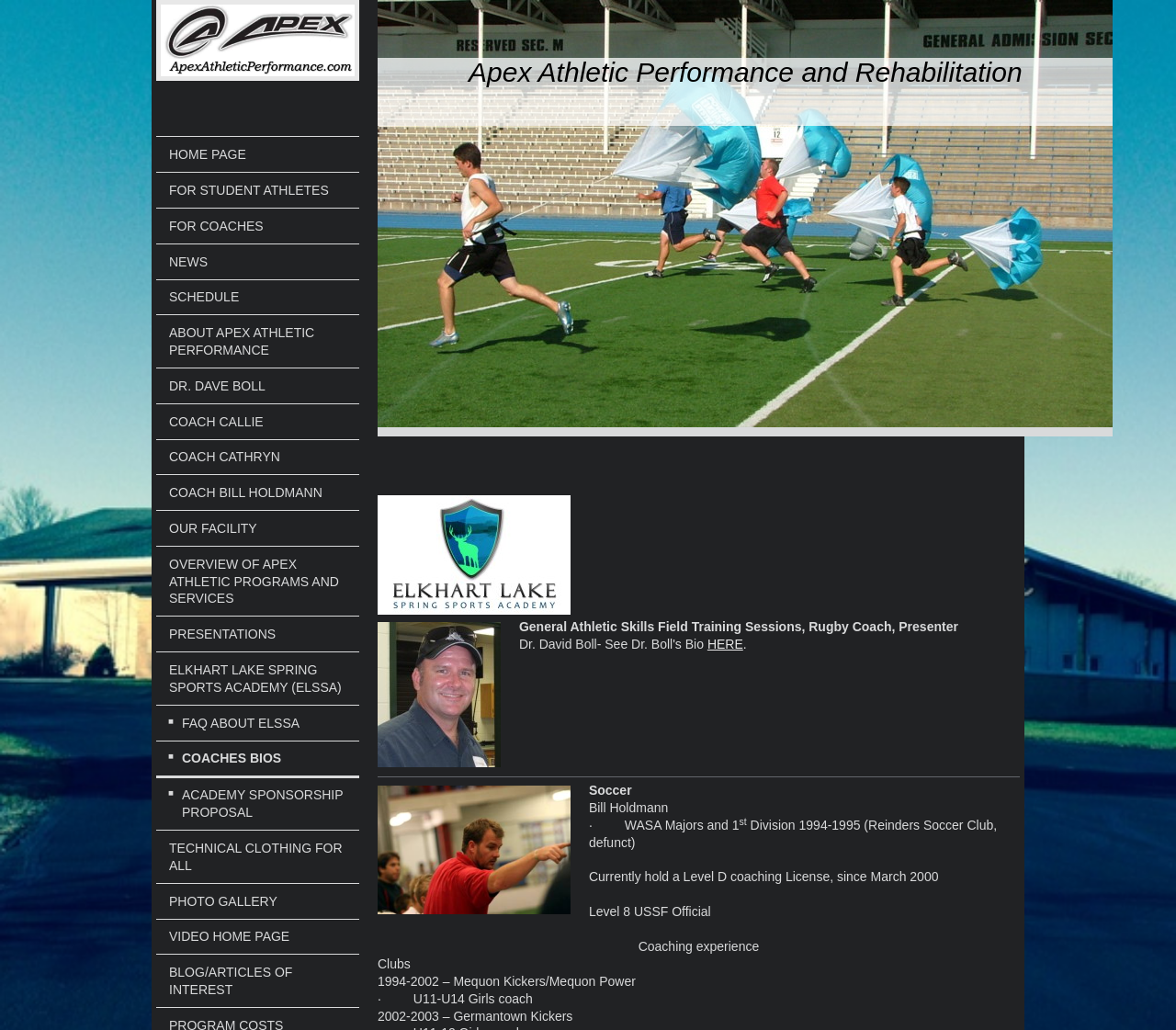Determine the bounding box coordinates of the clickable element necessary to fulfill the instruction: "Check the FAQ ABOUT ELSSA". Provide the coordinates as four float numbers within the 0 to 1 range, i.e., [left, top, right, bottom].

[0.133, 0.685, 0.305, 0.719]